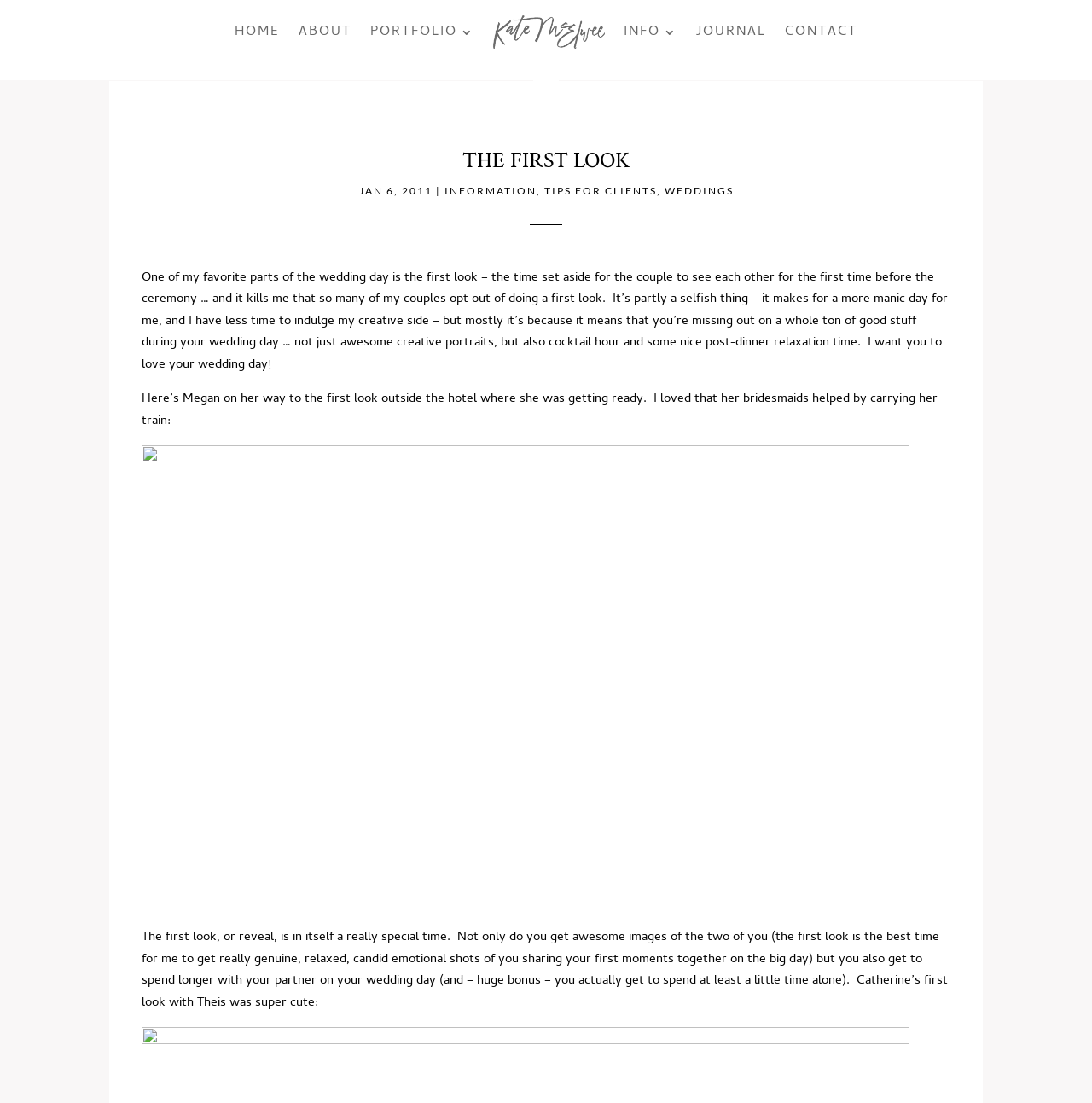What is the first look in a wedding?
Please answer the question with a detailed response using the information from the screenshot.

According to the text on the webpage, the first look is a special time set aside for the couple to see each other for the first time before the ceremony, which allows for creative portraits, cocktail hour, and post-dinner relaxation time.